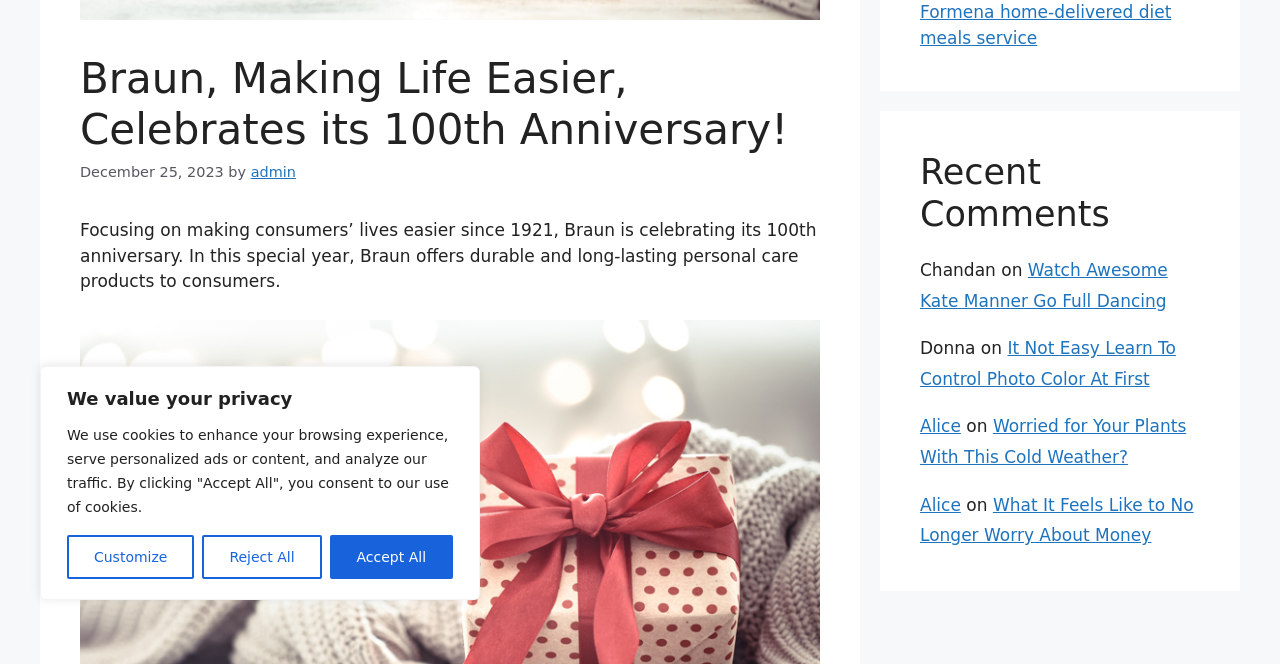Bounding box coordinates should be provided in the format (top-left x, top-left y, bottom-right x, bottom-right y) with all values between 0 and 1. Identify the bounding box for this UI element: Accept All

[0.257, 0.806, 0.354, 0.872]